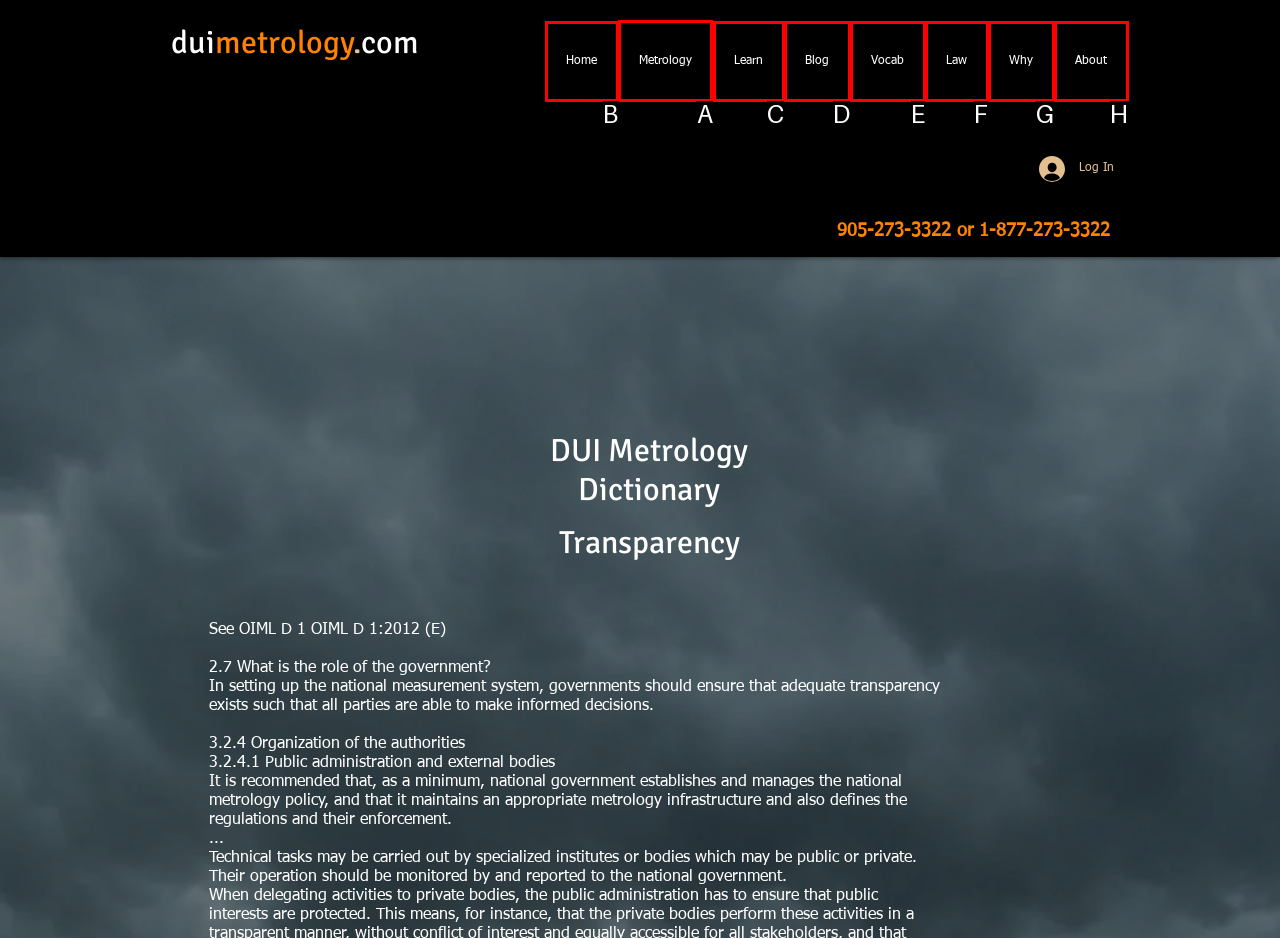Identify the appropriate lettered option to execute the following task: Go to 'Metrology' page
Respond with the letter of the selected choice.

A